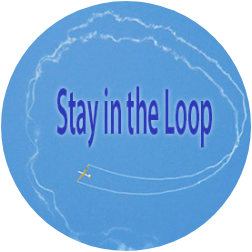Use a single word or phrase to answer the question:
What is written in bold purple lettering?

Stay in the Loop